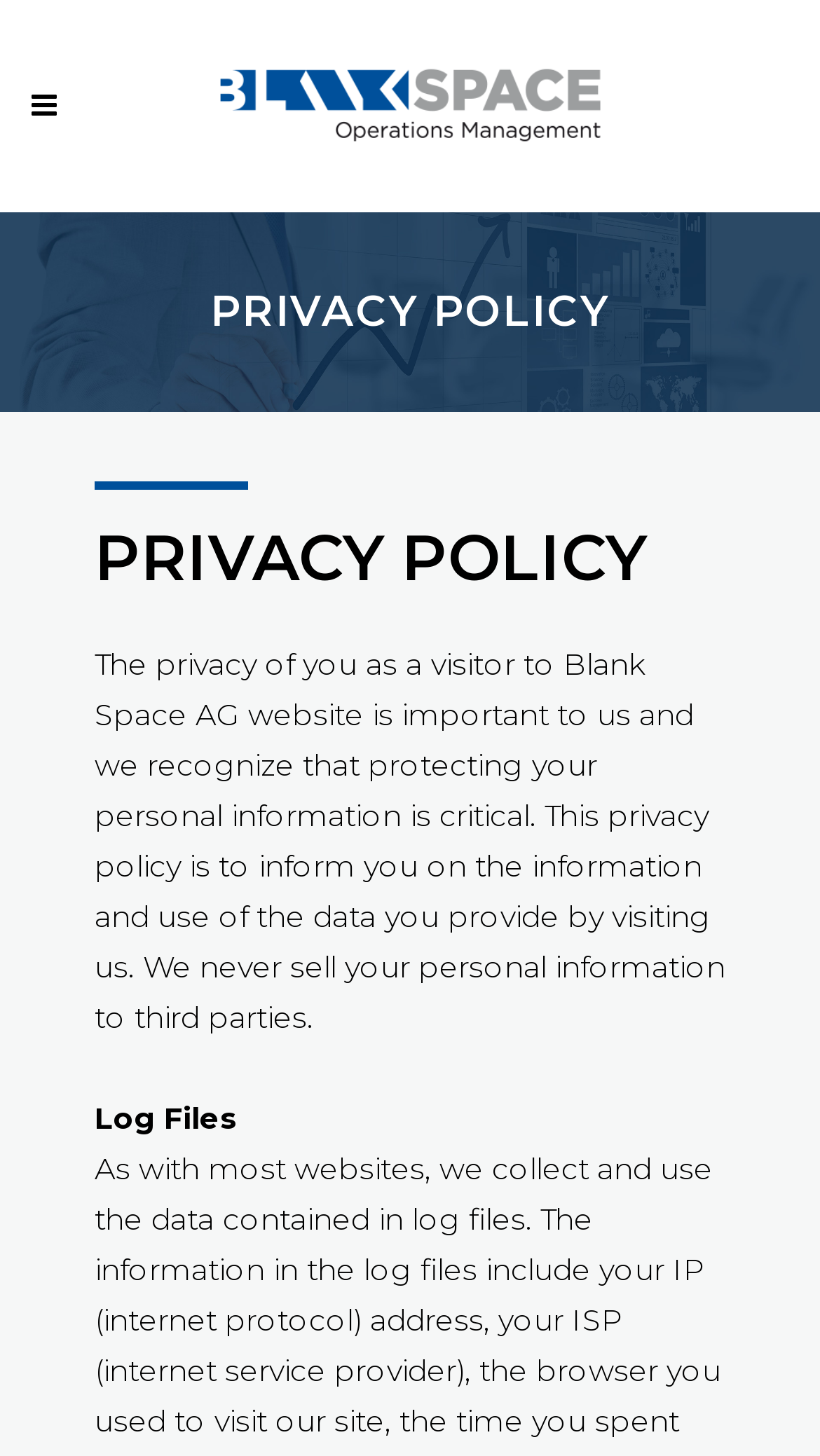Is personal information sold to third parties?
Please provide a single word or phrase as your answer based on the screenshot.

No